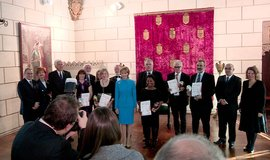Detail the scene shown in the image extensively.

The photo captures a moment from the Grand Prix Nova award ceremony, showcasing a group of distinguished winners and attendees gathered in an elegant venue adorned with rich decorations. Prominently featured is a woman in a striking blue outfit, standing at the center, flanked by other award recipients who hold their certificates with pride. The backdrop consists of lush, burgundy drapes adorned with emblems, enhancing the formal atmosphere of the event. The gathering reflects the celebration of excellence in radio drama, highlighting the contributions of talented individuals in the field. Amidst the attendees, there are expressions of joy and recognition, marking a significant occasion that honors artistic achievements and fosters a spirit of camaraderie among the creators.